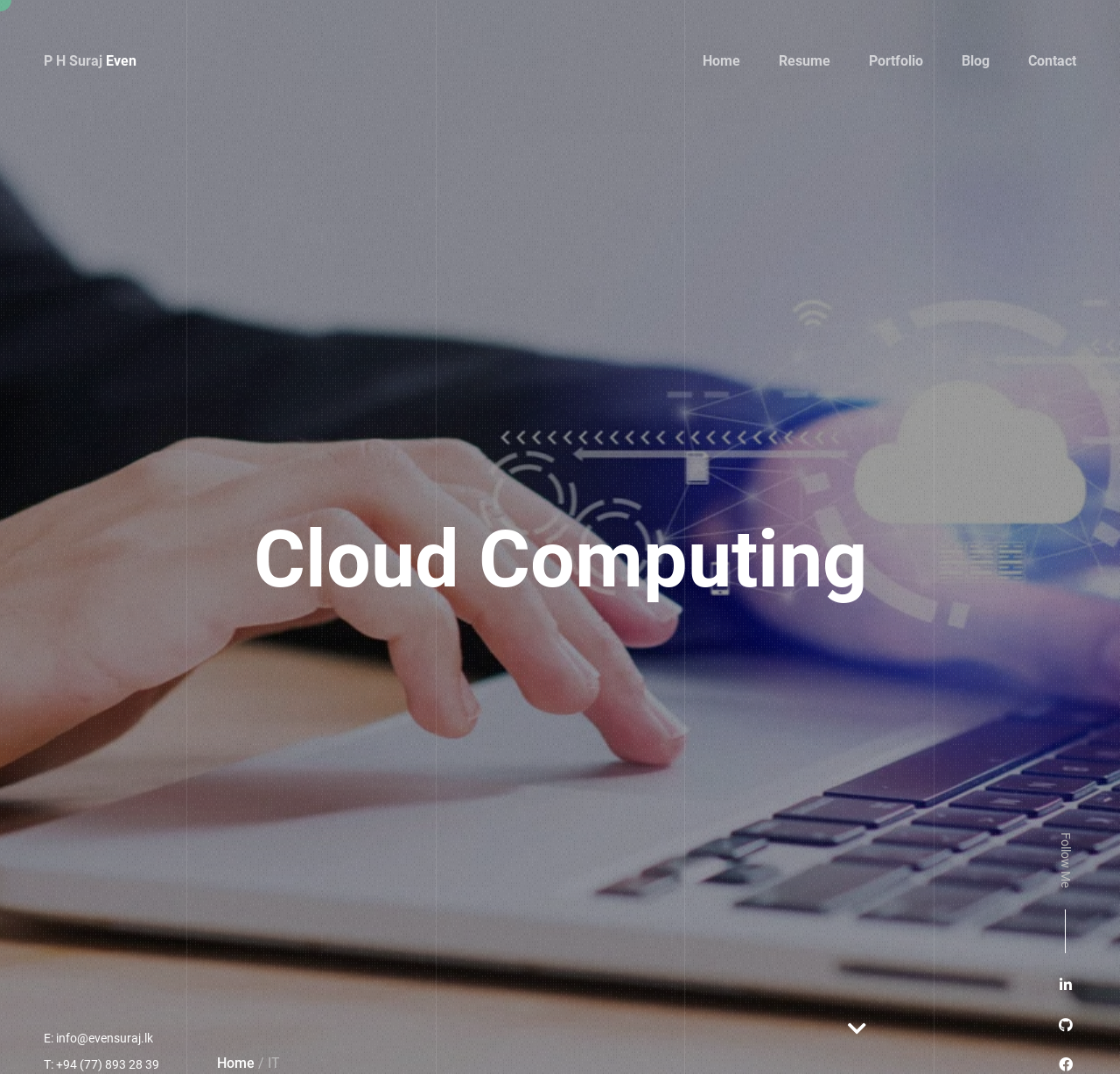Identify the bounding box coordinates of the clickable section necessary to follow the following instruction: "go to home page". The coordinates should be presented as four float numbers from 0 to 1, i.e., [left, top, right, bottom].

[0.627, 0.041, 0.661, 0.073]